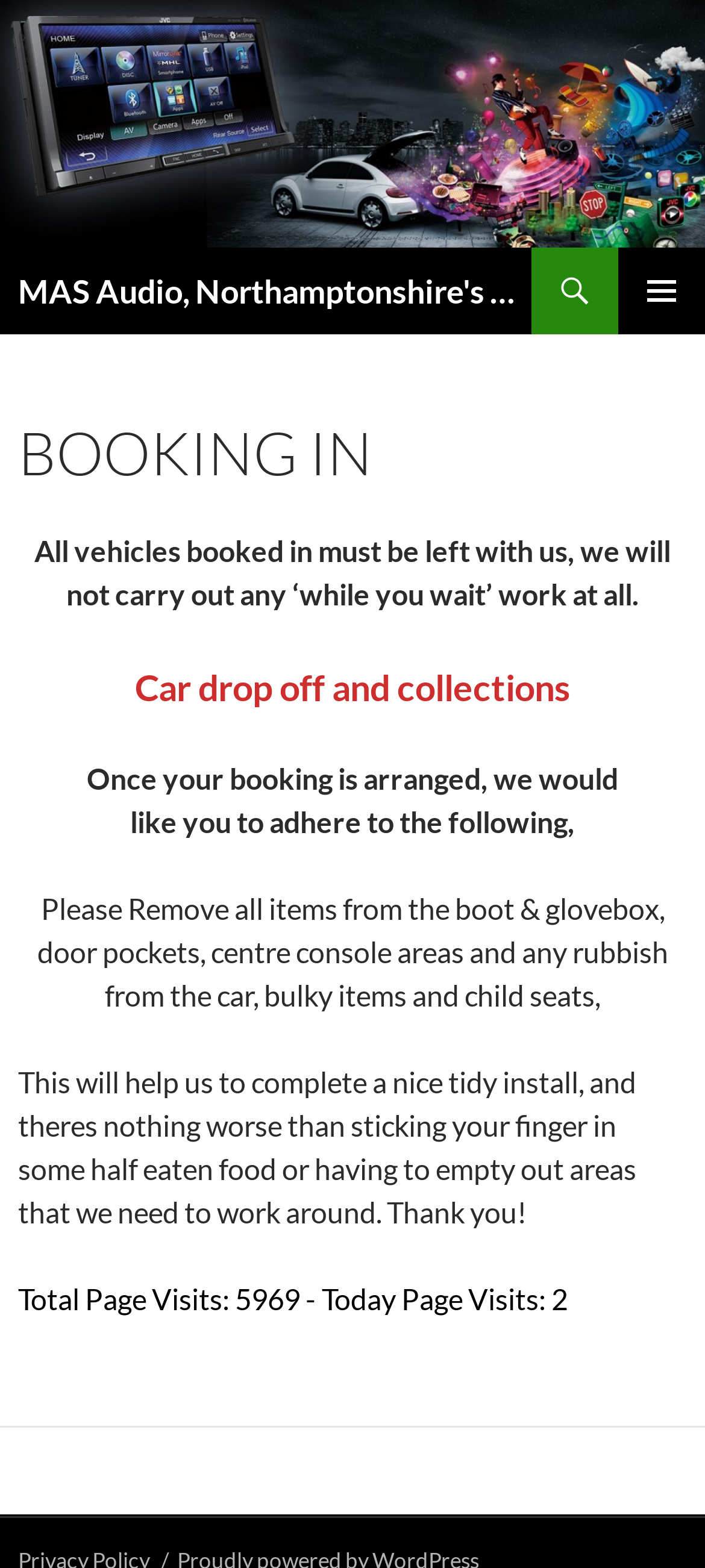Mark the bounding box of the element that matches the following description: "Primary Menu".

[0.877, 0.158, 1.0, 0.213]